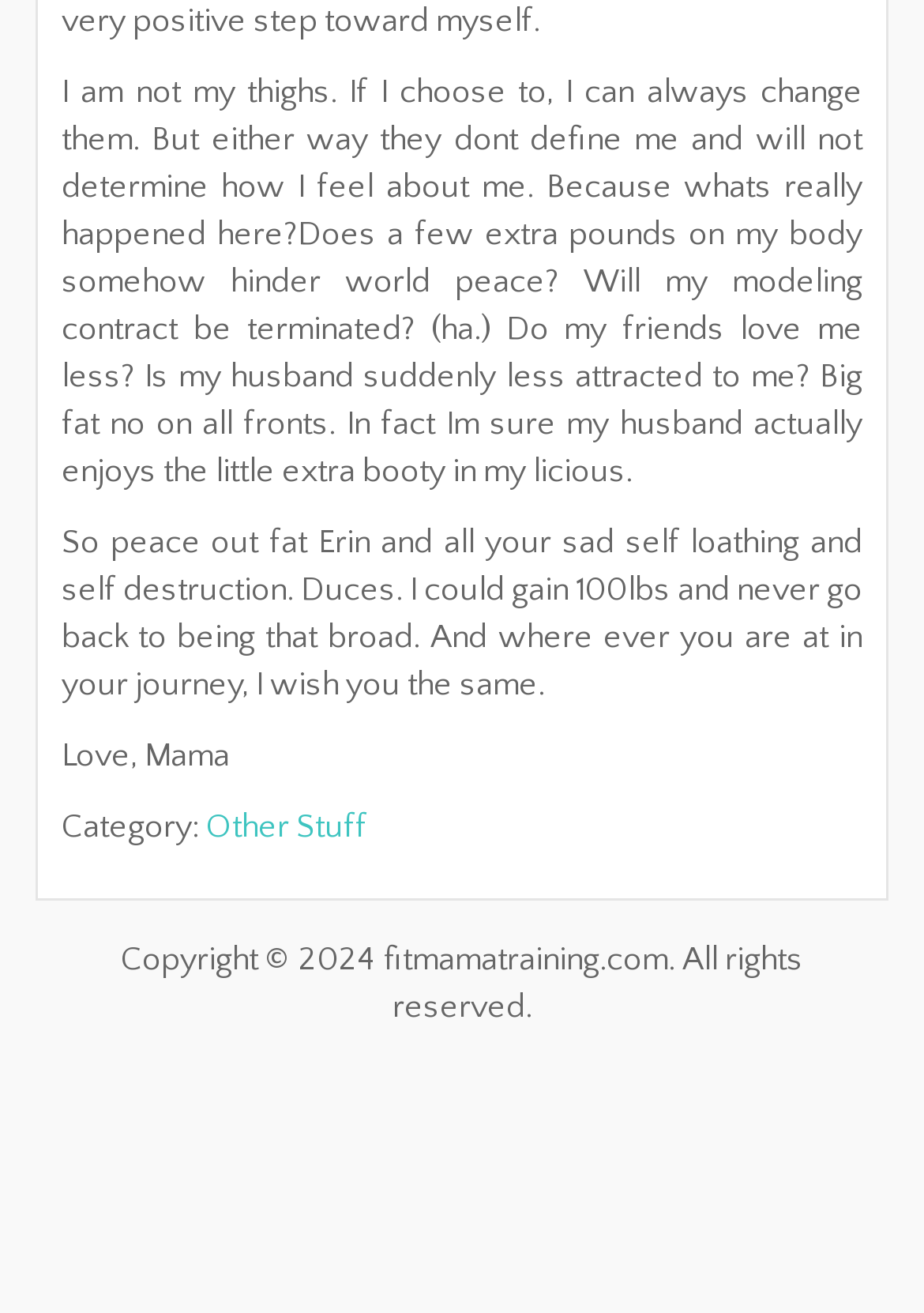What is the tone of the author's writing?
Refer to the image and provide a one-word or short phrase answer.

Confident